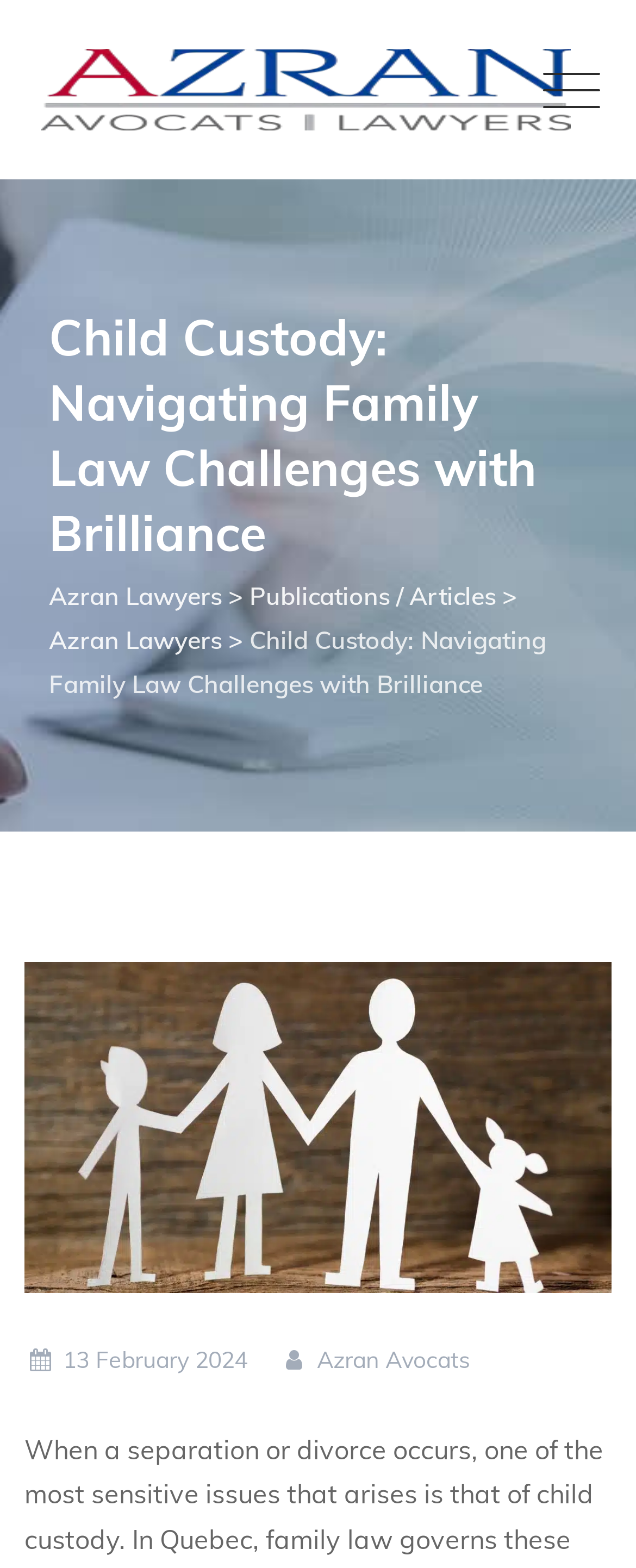Refer to the image and provide an in-depth answer to the question: 
What is the language of the webpage?

The language of the webpage can be determined by looking at the text content, which includes both English and French phrases, such as 'Child Custody' and 'garde partagée'.